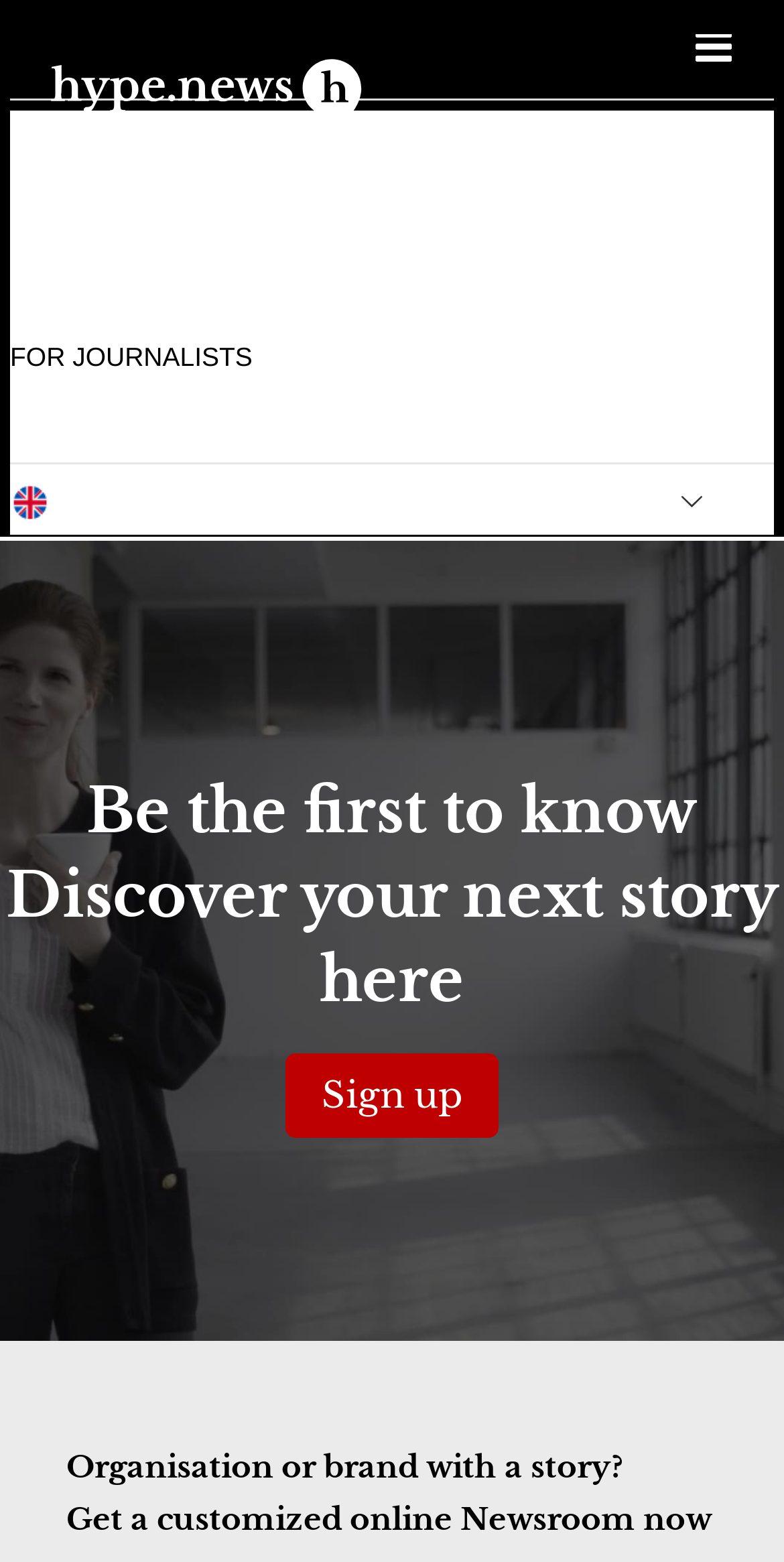Kindly determine the bounding box coordinates for the area that needs to be clicked to execute this instruction: "Go to FREE NEWSROOM".

[0.013, 0.071, 0.987, 0.116]